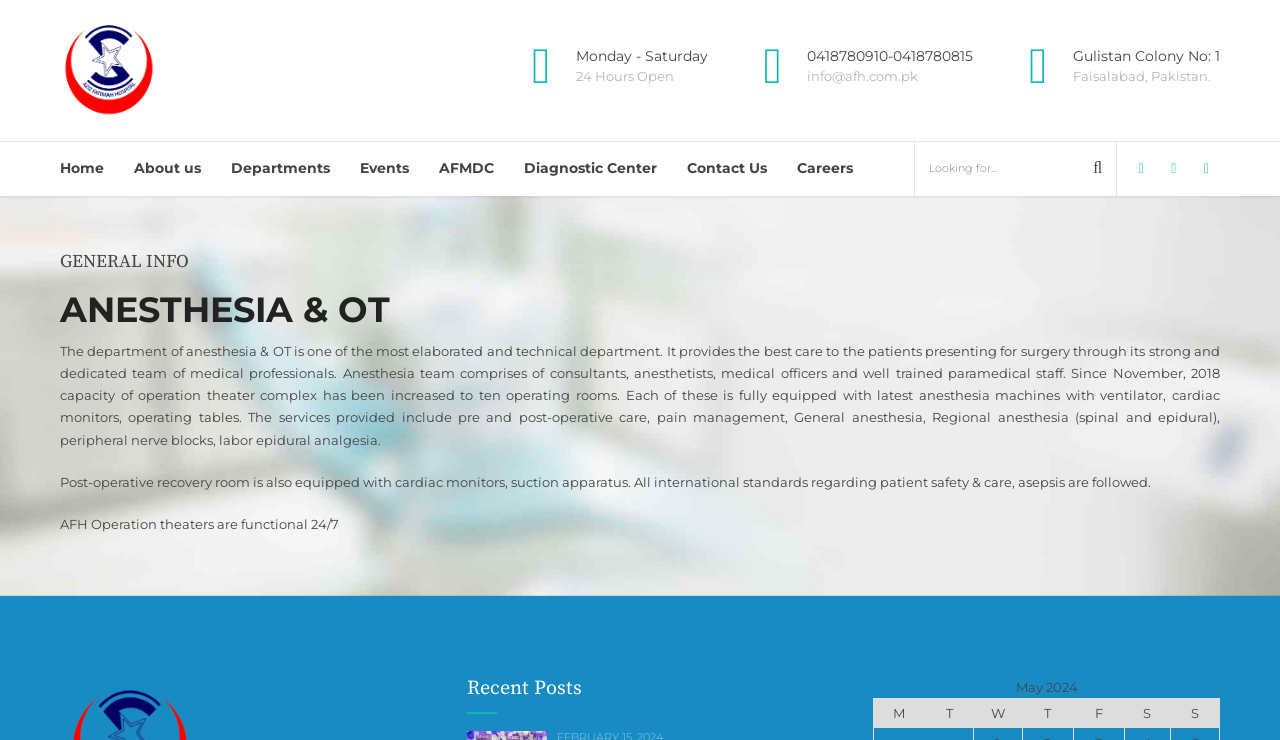What is the search box placeholder text?
Can you provide a detailed and comprehensive answer to the question?

I found the search box by looking at the layout table with the bounding box coordinates [0.714, 0.191, 0.953, 0.265] which contains the search element and the textbox with the placeholder text 'Looking for...'.